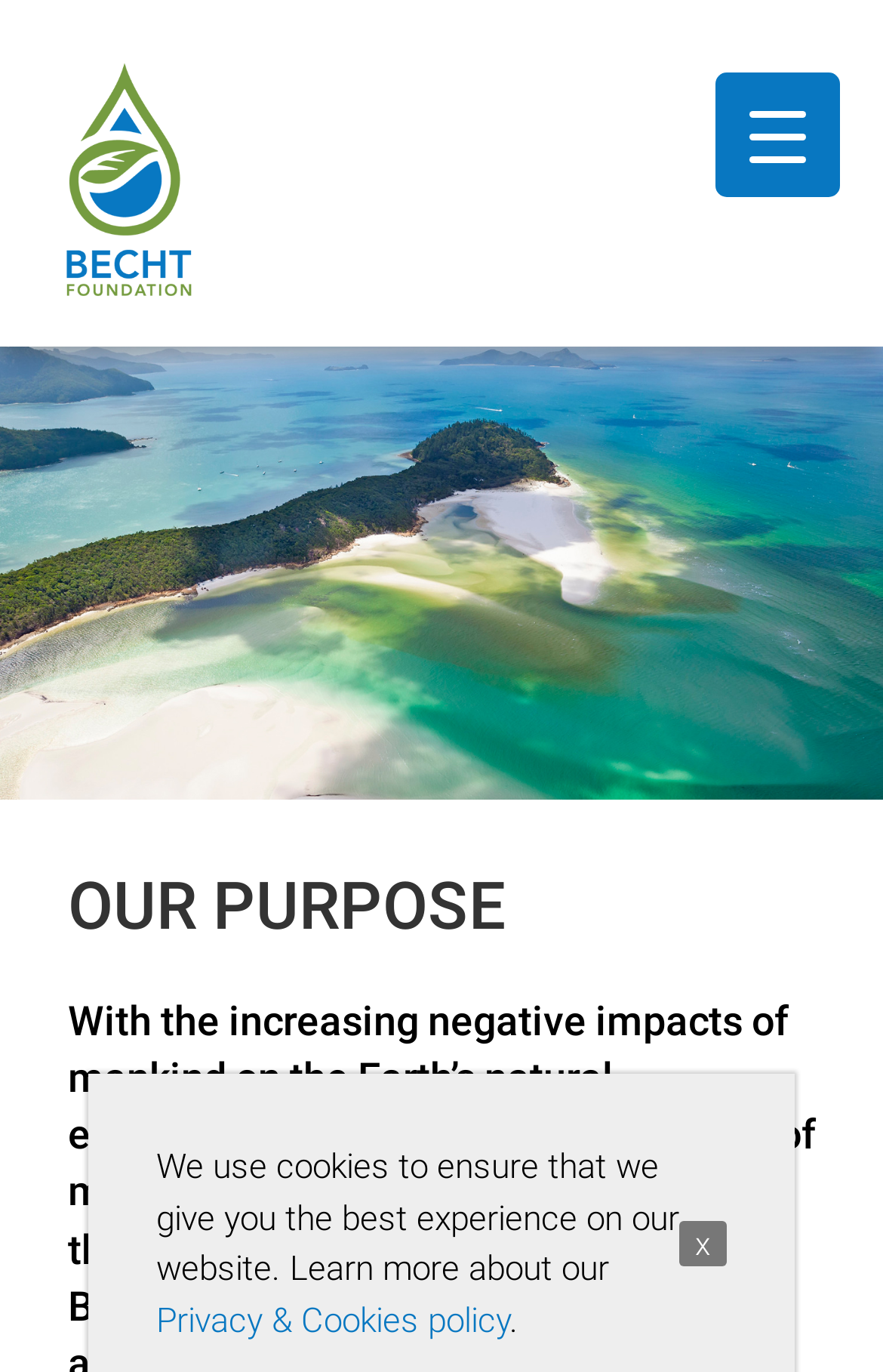Return the bounding box coordinates of the UI element that corresponds to this description: "Privacy & Cookies policy". The coordinates must be given as four float numbers in the range of 0 and 1, [left, top, right, bottom].

[0.177, 0.947, 0.577, 0.977]